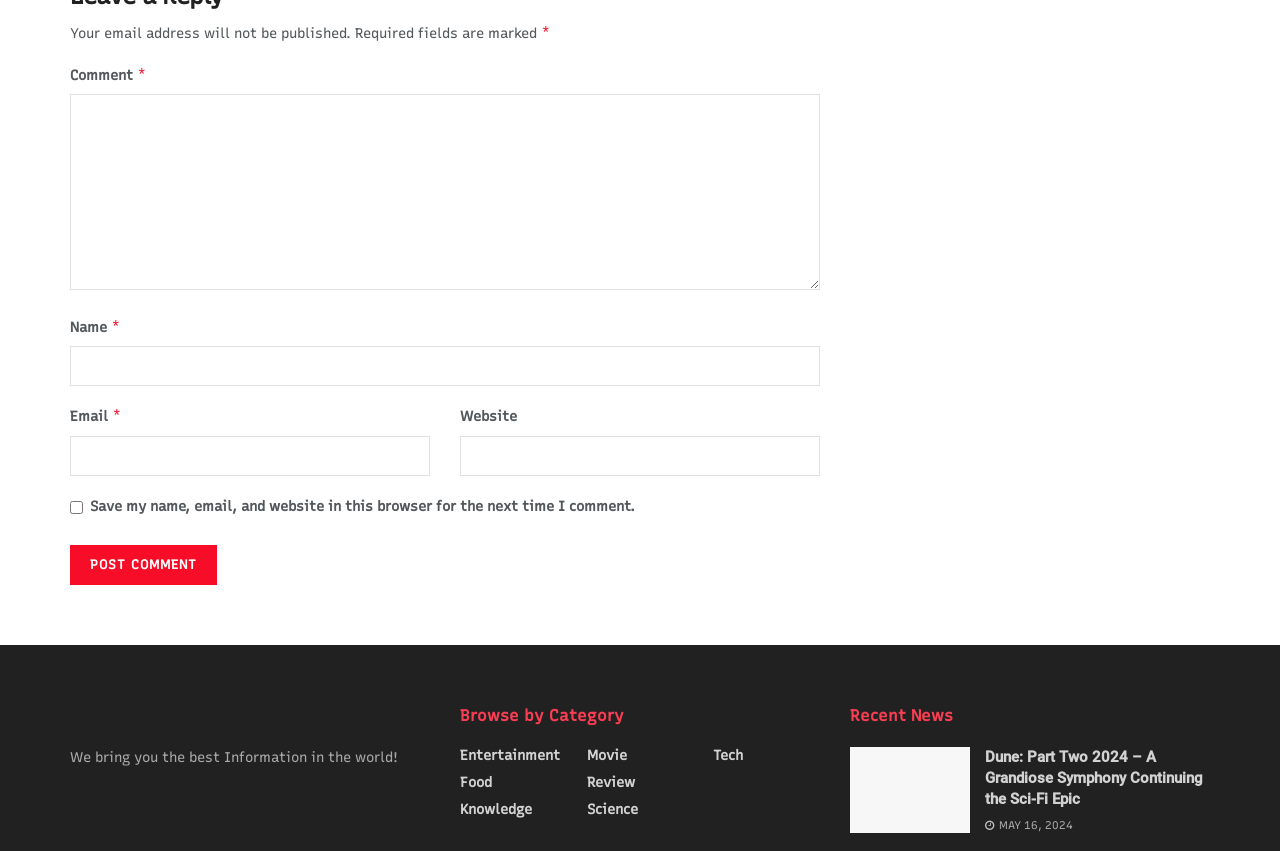How many textboxes are required in the comment form?
Based on the image, provide your answer in one word or phrase.

3